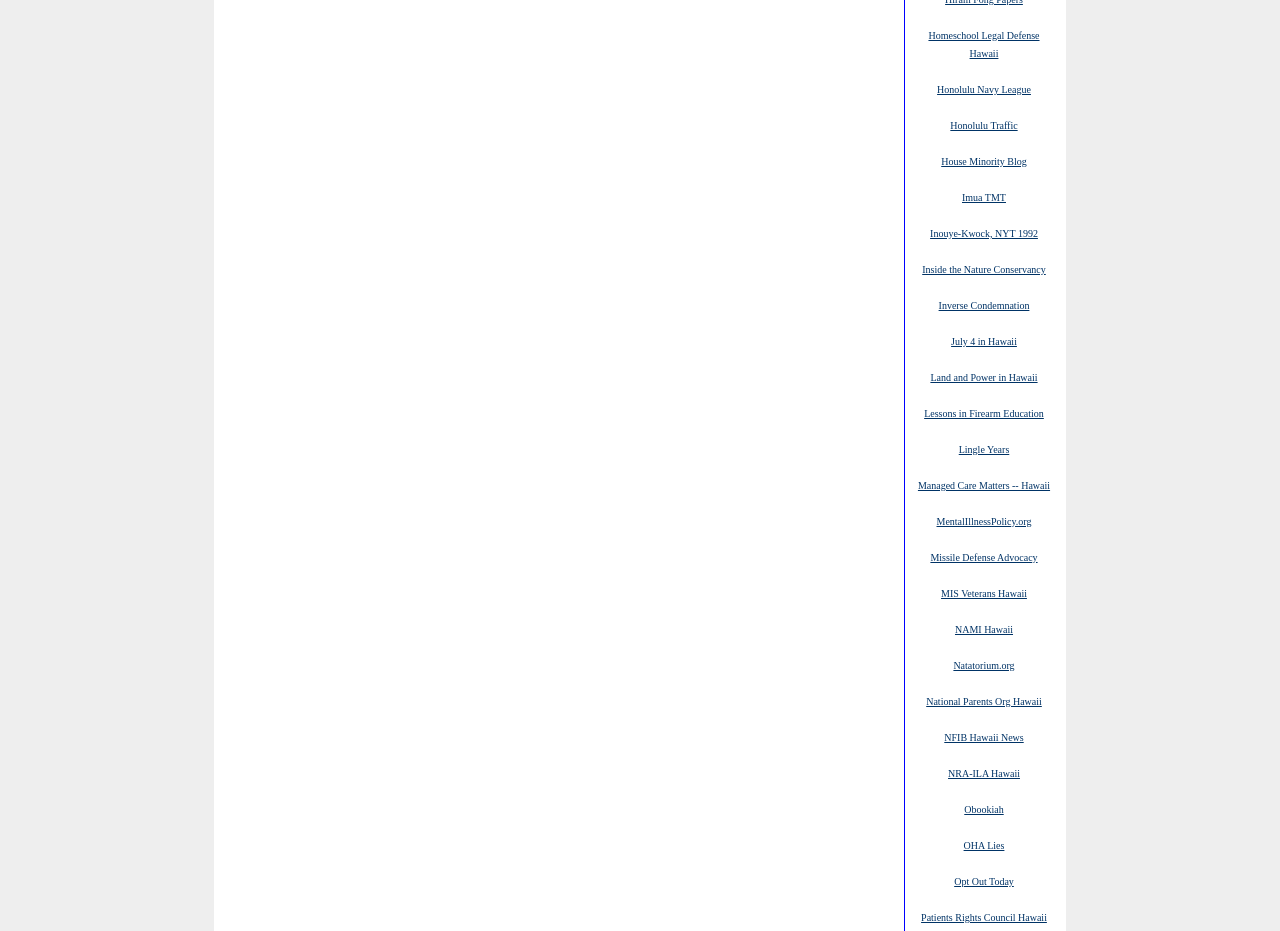Identify the bounding box coordinates for the UI element described as: "Missile Defense Advocacy". The coordinates should be provided as four floats between 0 and 1: [left, top, right, bottom].

[0.727, 0.591, 0.811, 0.606]